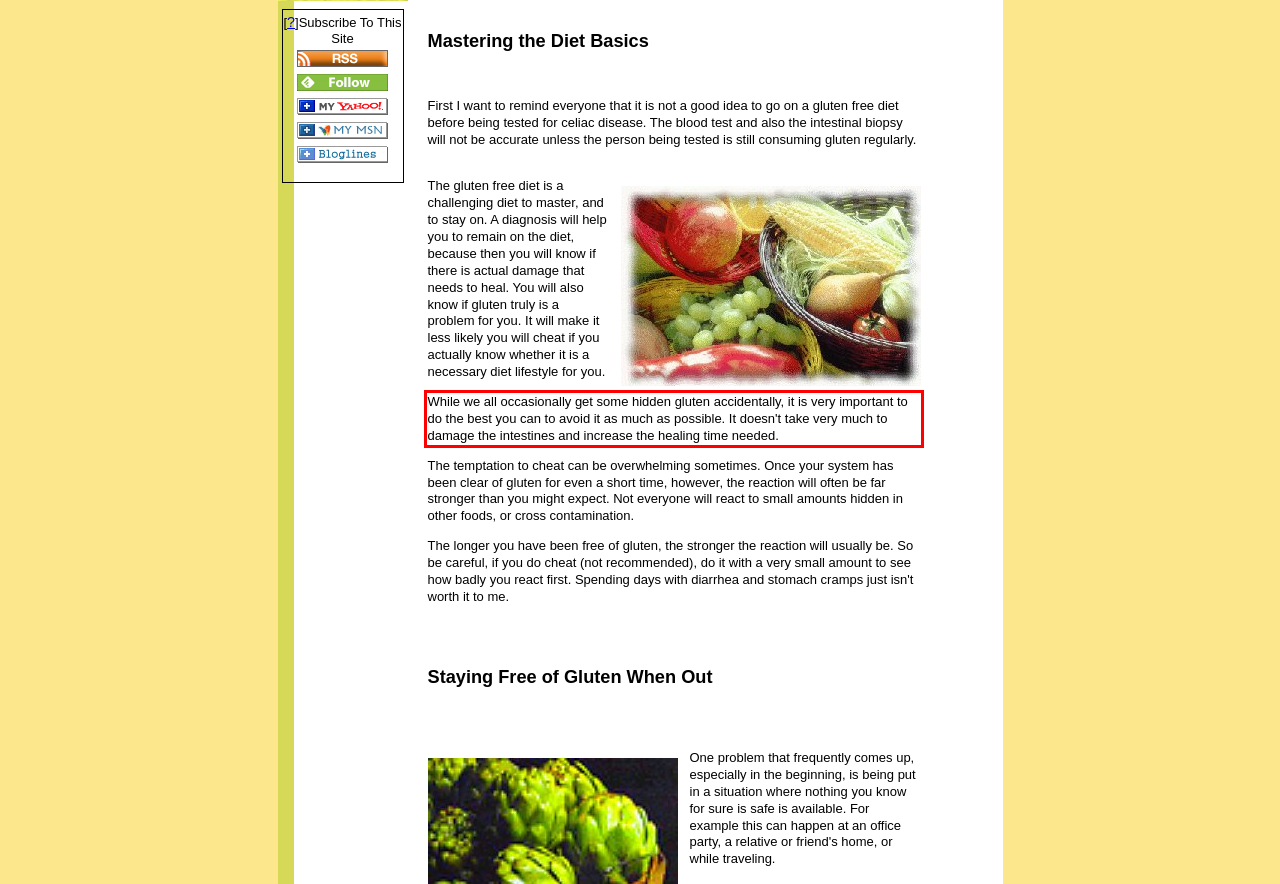Please look at the screenshot provided and find the red bounding box. Extract the text content contained within this bounding box.

While we all occasionally get some hidden gluten accidentally, it is very important to do the best you can to avoid it as much as possible. It doesn't take very much to damage the intestines and increase the healing time needed.